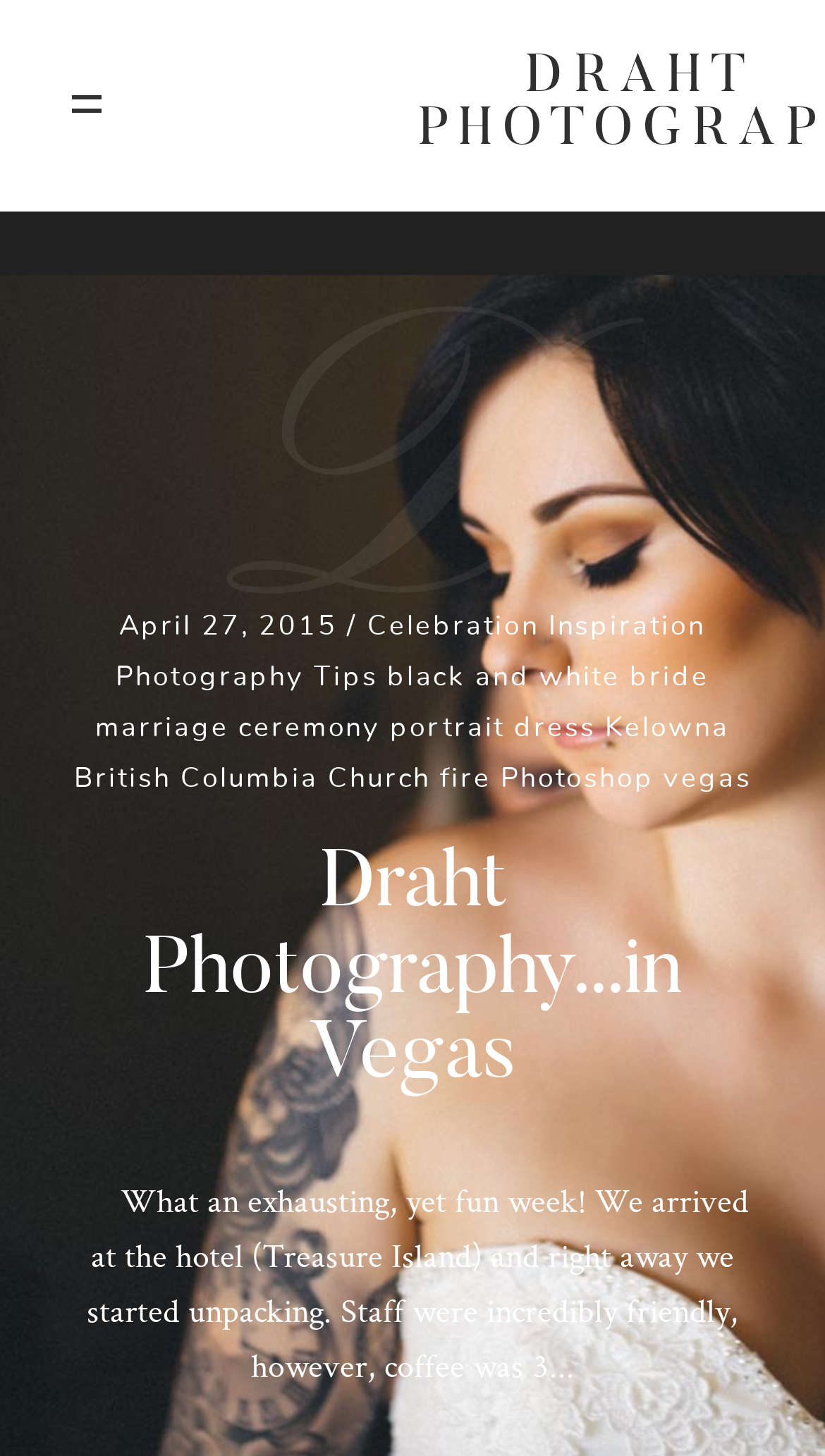Carefully examine the image and provide an in-depth answer to the question: What is the topic of the blog post?

The topic of the blog post can be inferred from the keywords mentioned in the heading, such as 'Celebration', 'Inspiration', 'Photography', 'bride', 'marriage', 'ceremony', and 'portrait'.